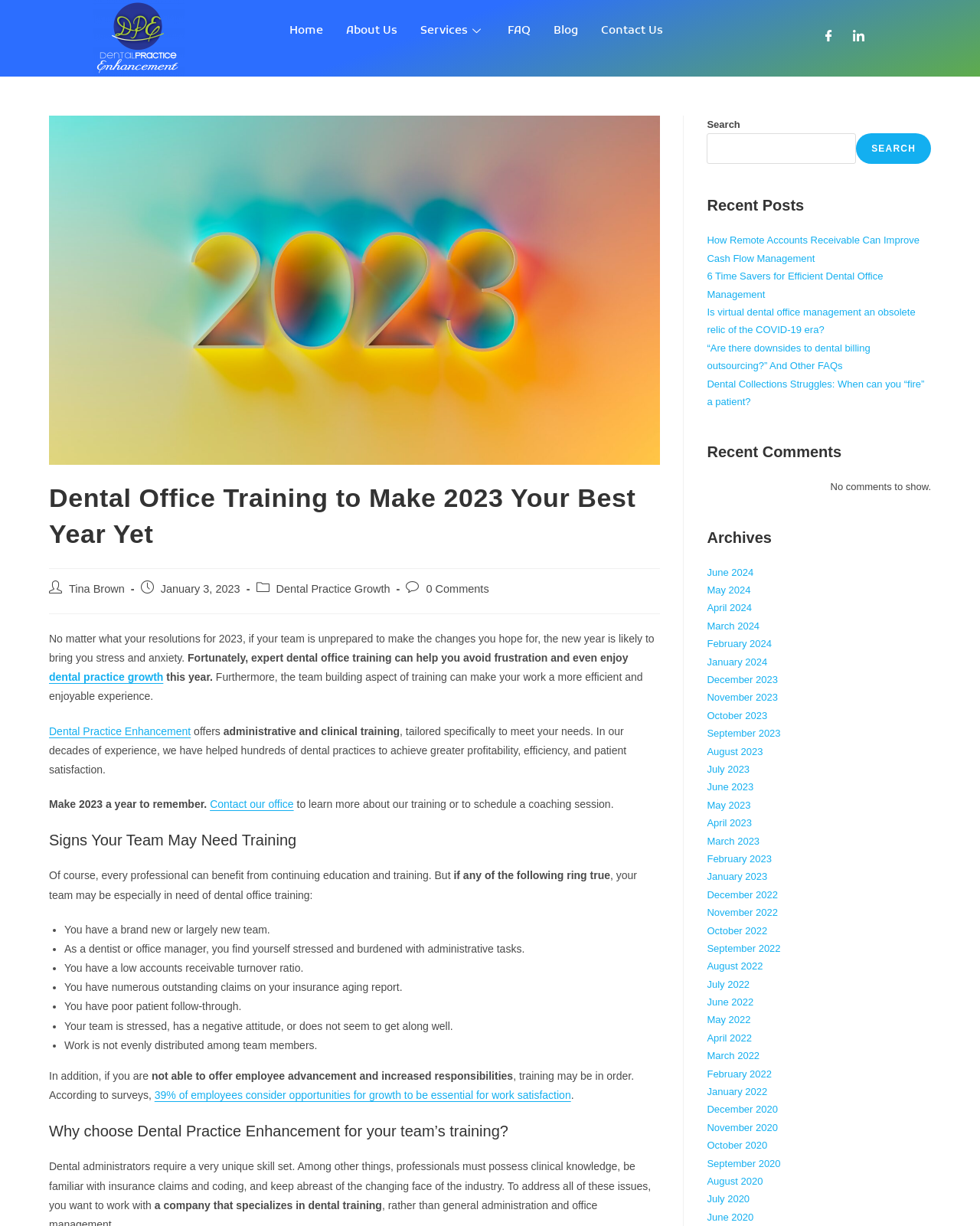What type of articles are listed in the 'Recent Posts' section?
Please give a detailed answer to the question using the information shown in the image.

The 'Recent Posts' section lists several articles related to dental office management, including 'How Remote Accounts Receivable Can Improve Cash Flow Management', '6 Time Savers for Efficient Dental Office Management', and others. These articles are likely related to dental office training and management.